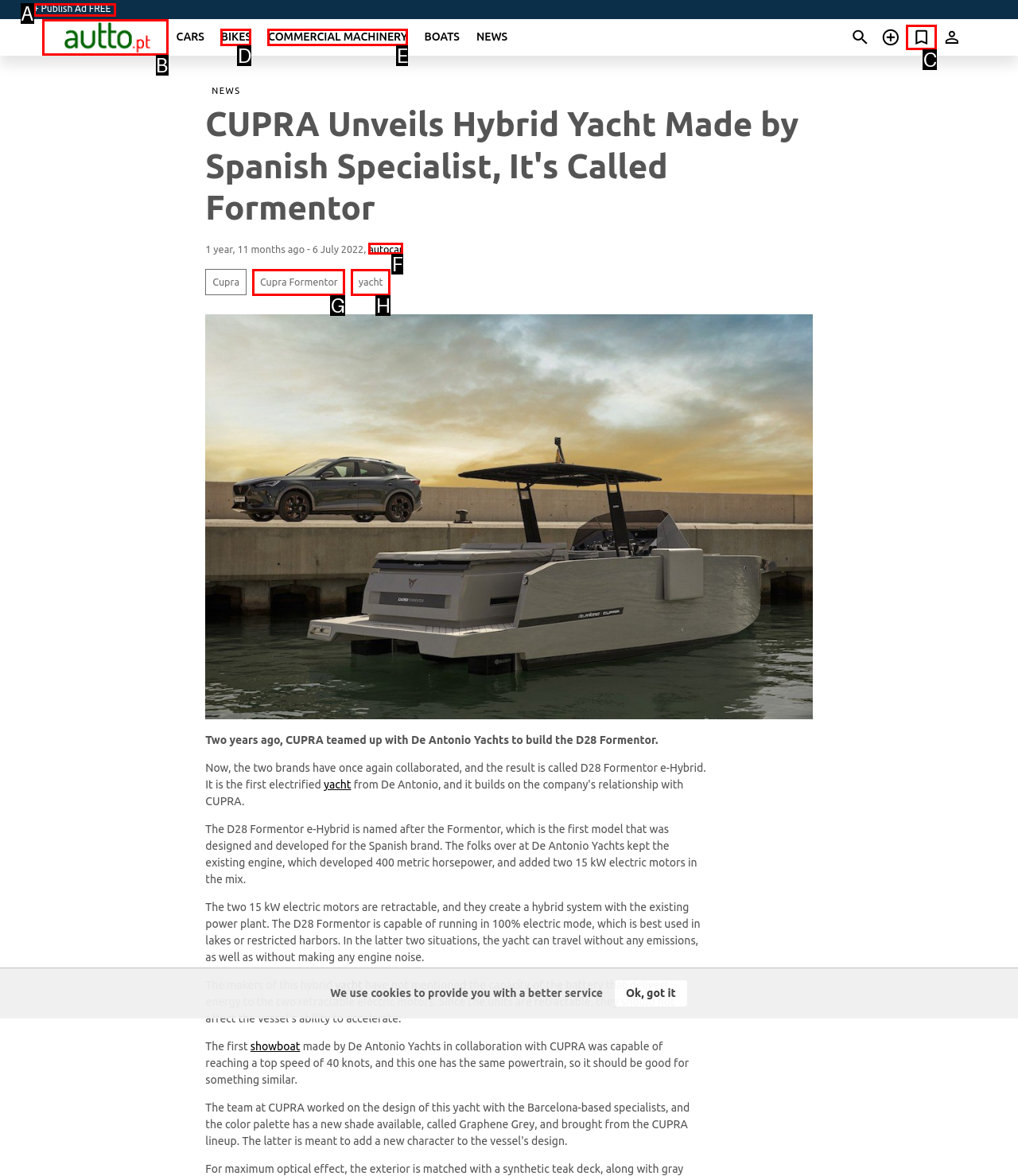Choose the HTML element that best fits the description: + Publish Ad FREE !. Answer with the option's letter directly.

A